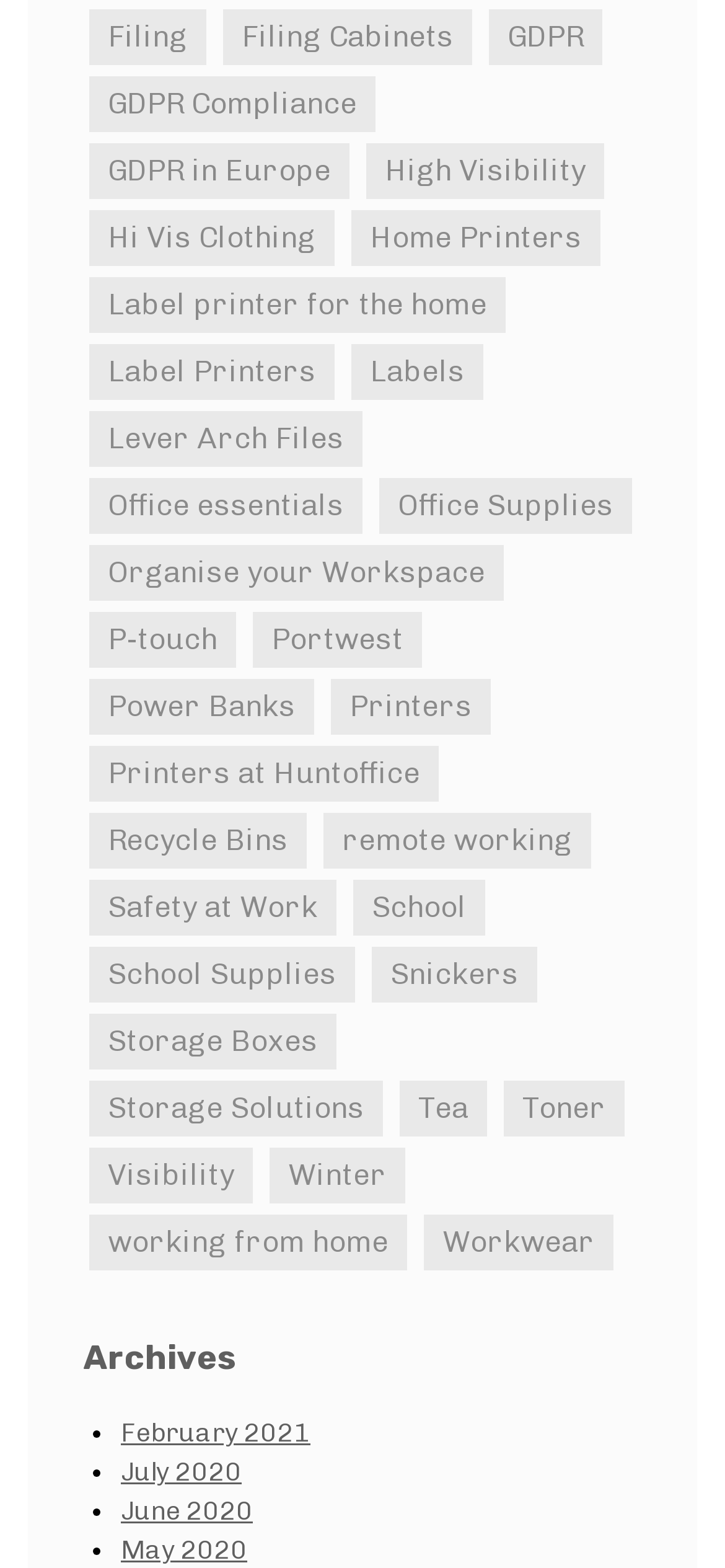Identify the bounding box coordinates of the clickable section necessary to follow the following instruction: "Explore Office essentials". The coordinates should be presented as four float numbers from 0 to 1, i.e., [left, top, right, bottom].

[0.123, 0.304, 0.5, 0.34]